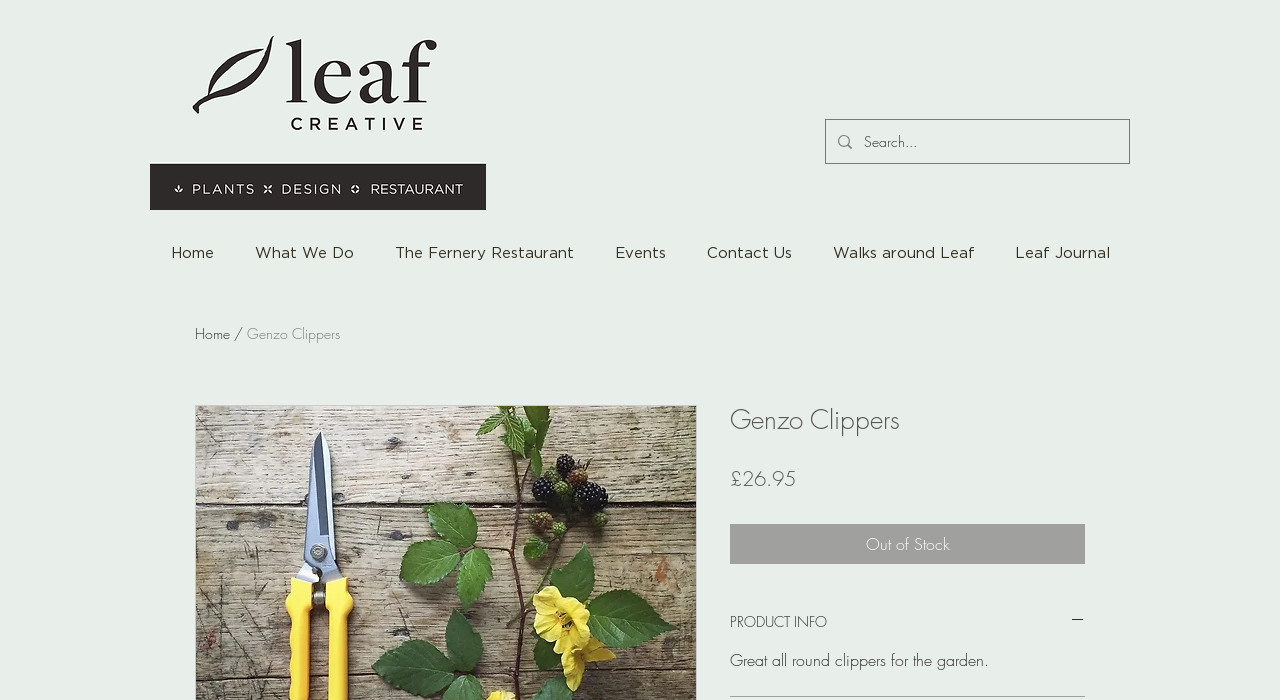Extract the bounding box coordinates of the UI element described: "Home". Provide the coordinates in the format [left, top, right, bottom] with values ranging from 0 to 1.

[0.117, 0.317, 0.183, 0.377]